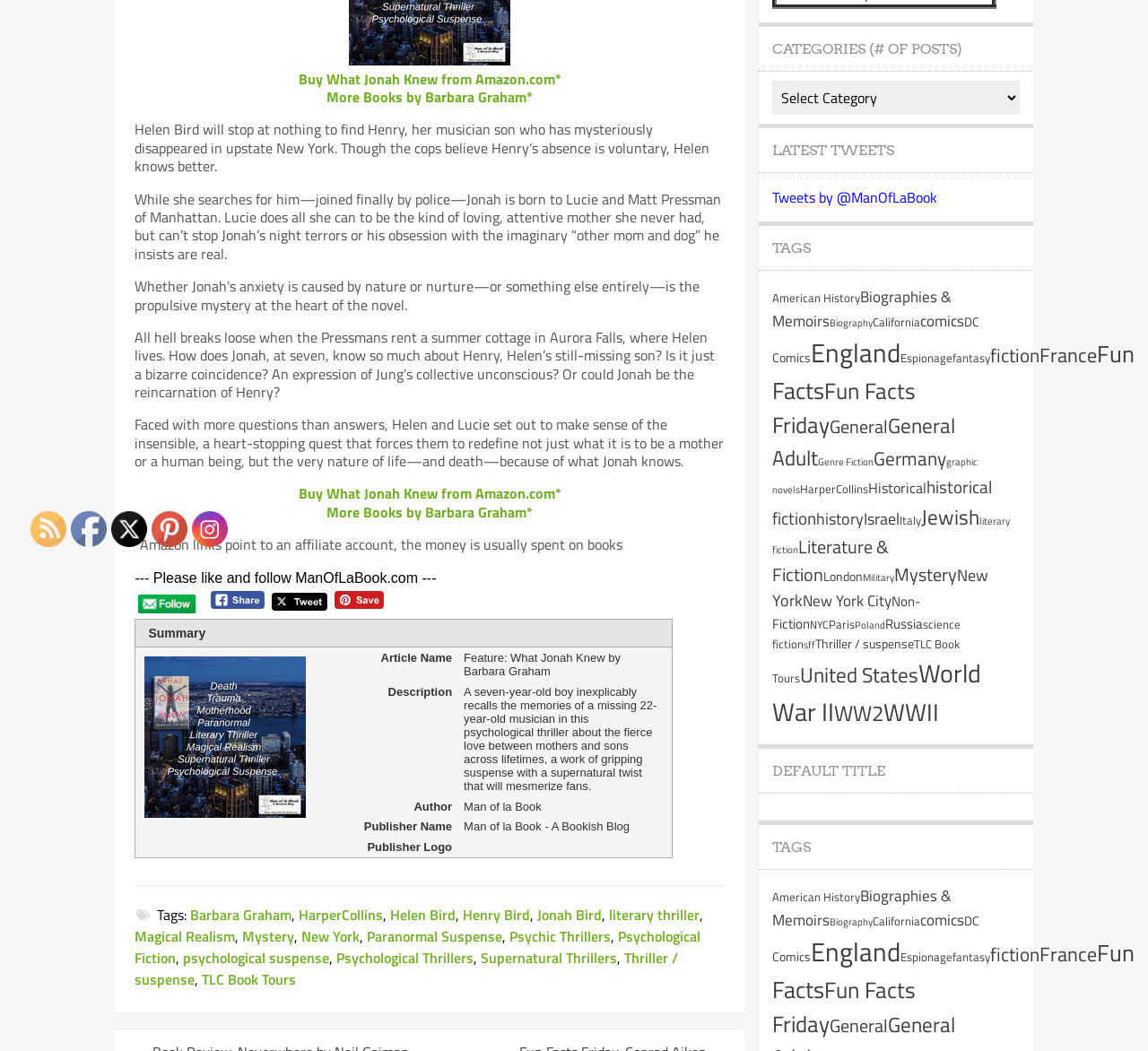Using the description: "Fun Facts", determine the UI element's bounding box coordinates. Ensure the coordinates are in the format of four float numbers between 0 and 1, i.e., [left, top, right, bottom].

[0.672, 0.319, 0.988, 0.388]